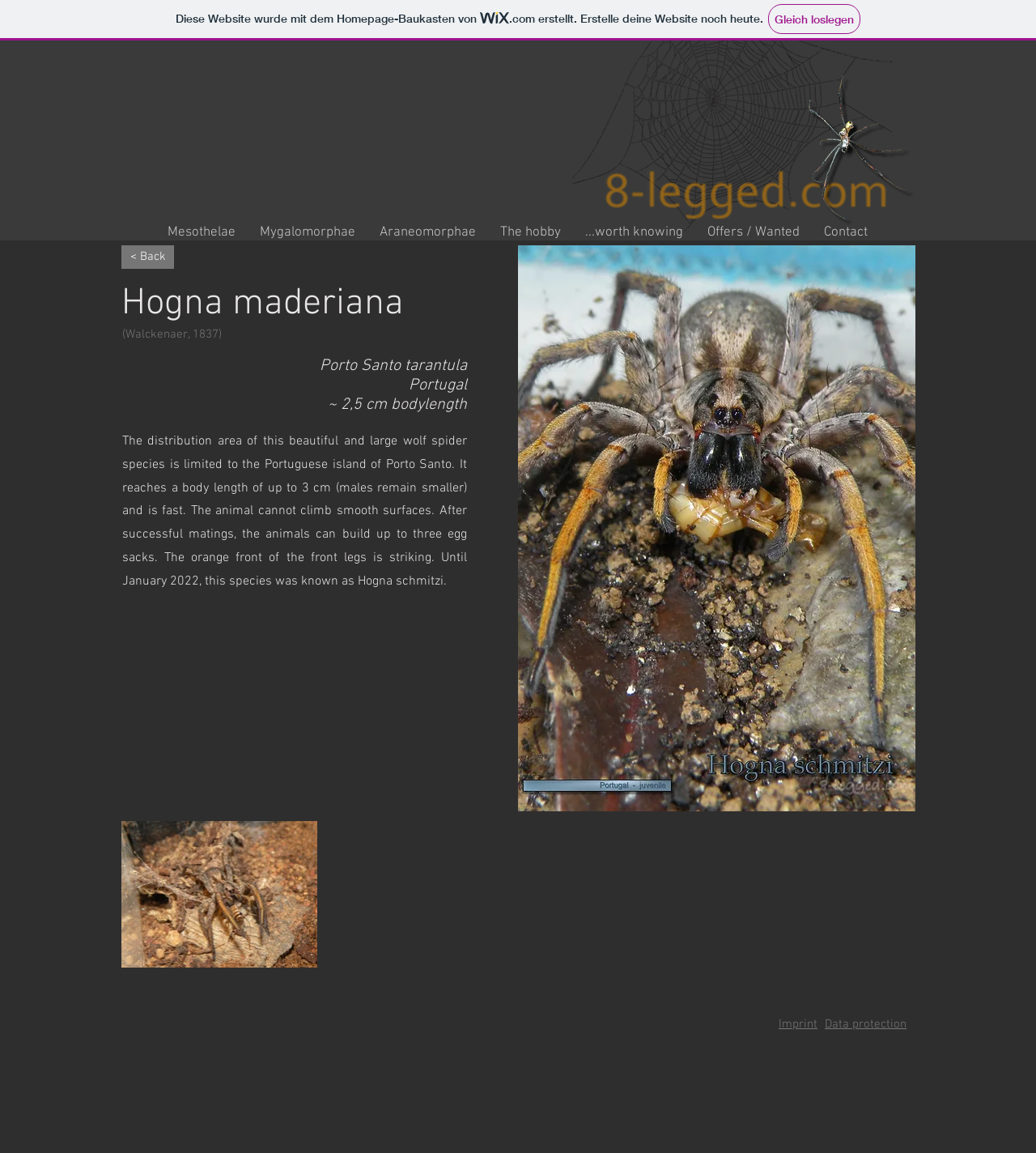What is the name of the spider species?
With the help of the image, please provide a detailed response to the question.

I found the answer by looking at the heading element with the text 'Hogna maderiana' which is a prominent element on the page, indicating that it is the main topic of the page.